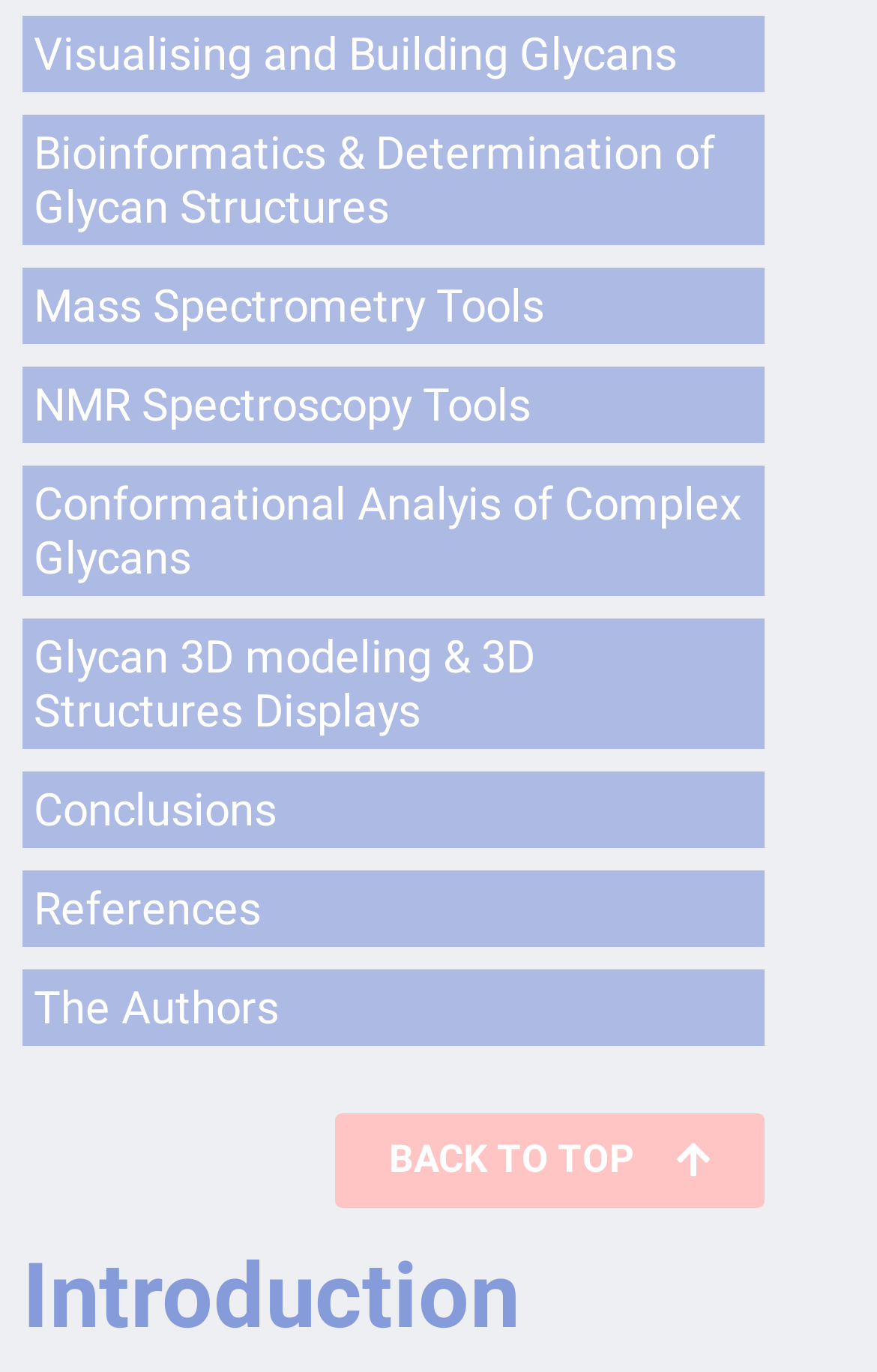Specify the bounding box coordinates of the element's region that should be clicked to achieve the following instruction: "Learn about visualising and building glycans". The bounding box coordinates consist of four float numbers between 0 and 1, in the format [left, top, right, bottom].

[0.026, 0.012, 0.872, 0.067]